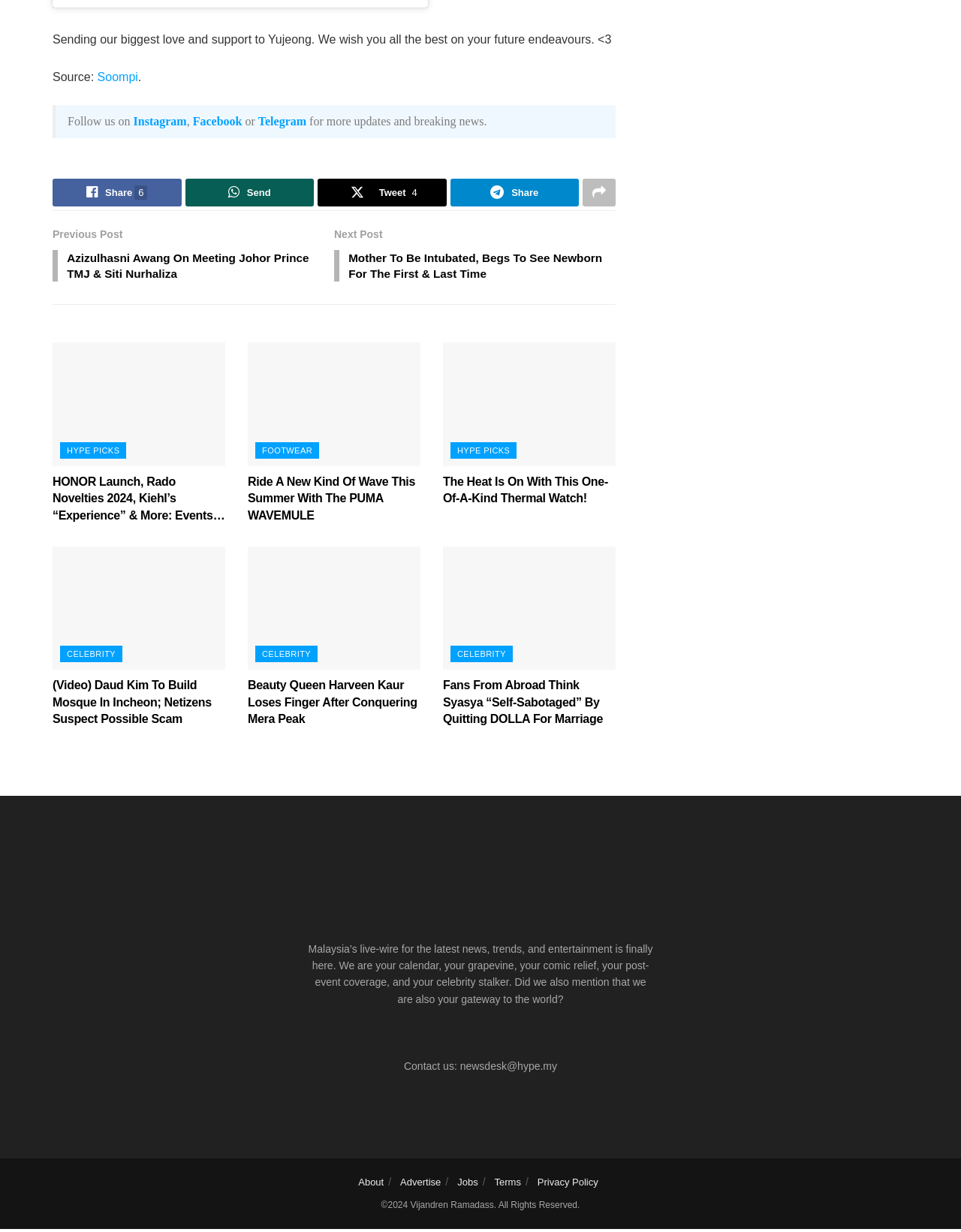What is the website's purpose?
Please provide a detailed answer to the question.

Based on the website's content, it appears to be a platform that provides entertainment and news to its users. The website has various articles and posts about celebrities, events, and trends, indicating that its primary purpose is to inform and entertain its audience.